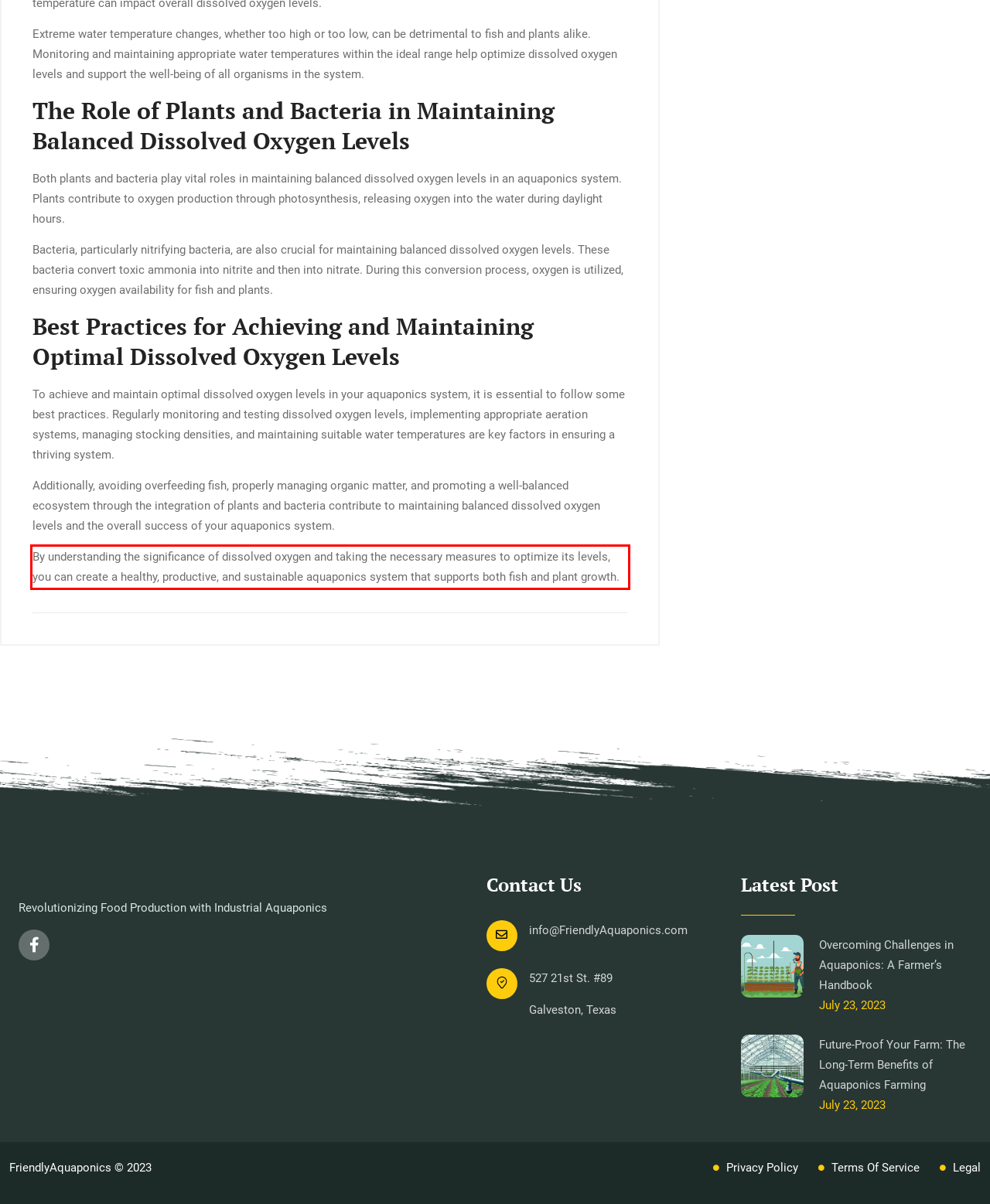Please take the screenshot of the webpage, find the red bounding box, and generate the text content that is within this red bounding box.

By understanding the significance of dissolved oxygen and taking the necessary measures to optimize its levels, you can create a healthy, productive, and sustainable aquaponics system that supports both fish and plant growth.